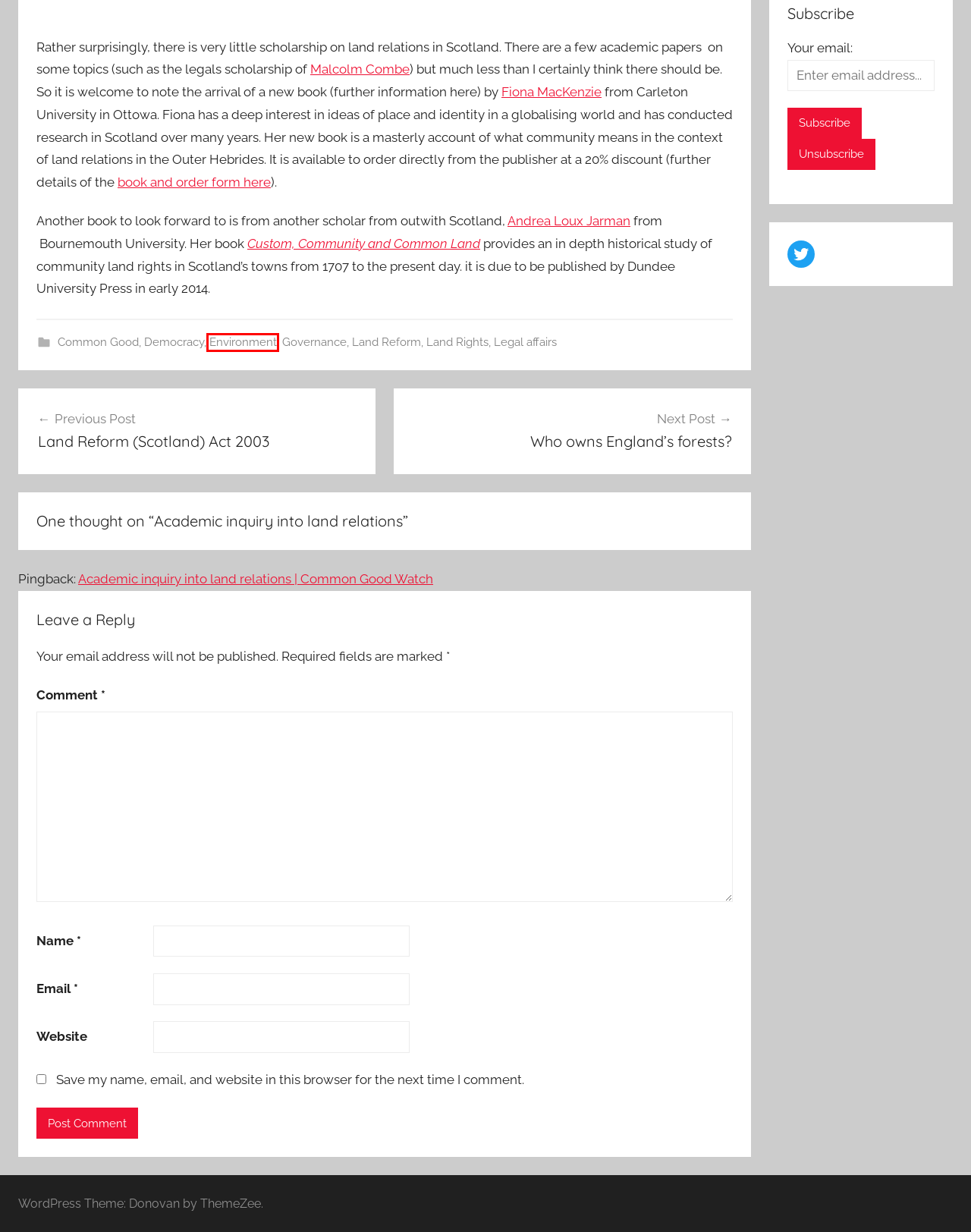You have a screenshot of a webpage with a red rectangle bounding box around an element. Identify the best matching webpage description for the new page that appears after clicking the element in the bounding box. The descriptions are:
A. Land Reform - Land Matters
B. Who owns England’s forests? - Land Matters
C. Legal affairs - Land Matters
D. Democracy - Land Matters
E. Dr Andrea Jarman - Bournemouth University Staff Profile Pages
F. Environment - Land Matters
G. Land Rights - Land Matters
H. Governance - Land Matters

F